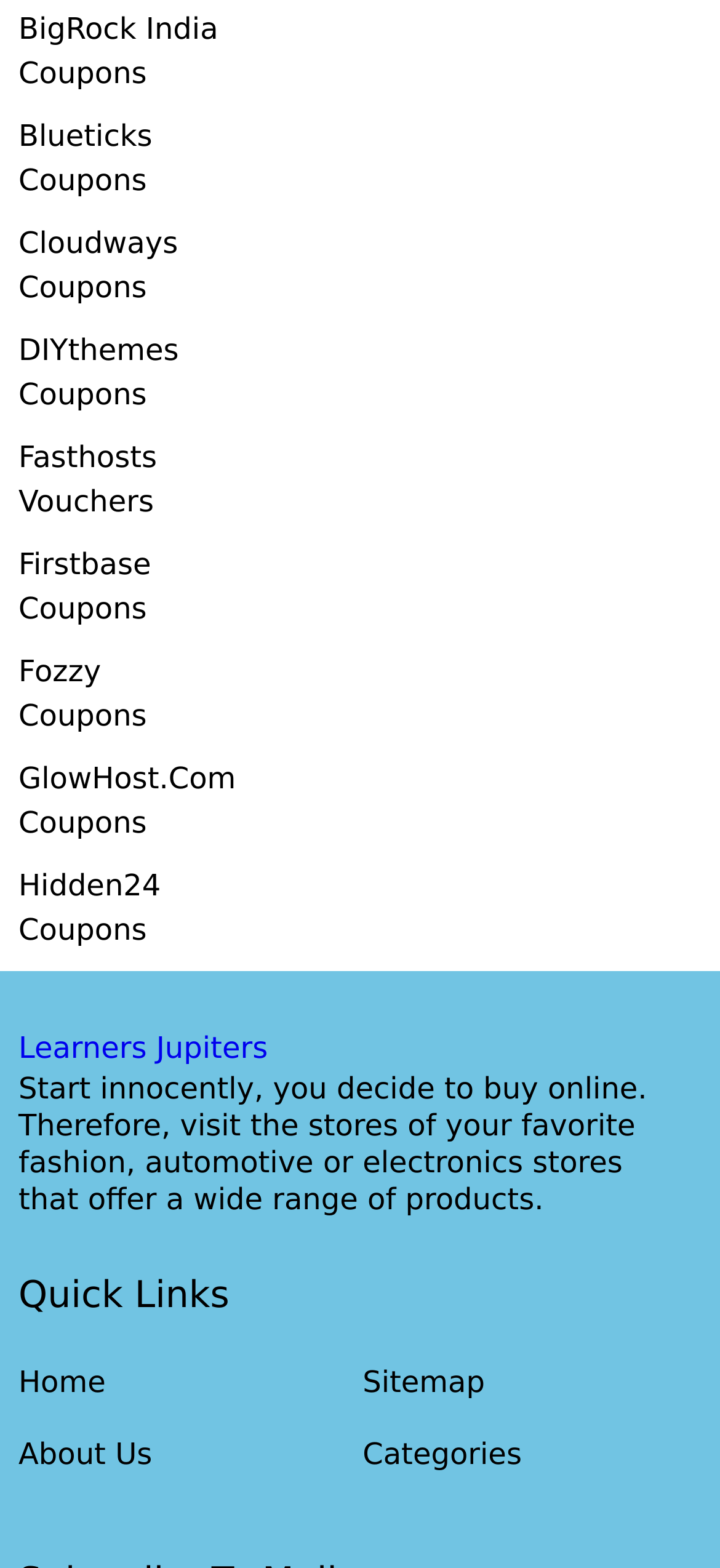Given the element description Fasthosts Vouchers, predict the bounding box coordinates for the UI element in the webpage screenshot. The format should be (top-left x, top-left y, bottom-right x, bottom-right y), and the values should be between 0 and 1.

[0.026, 0.278, 0.32, 0.334]